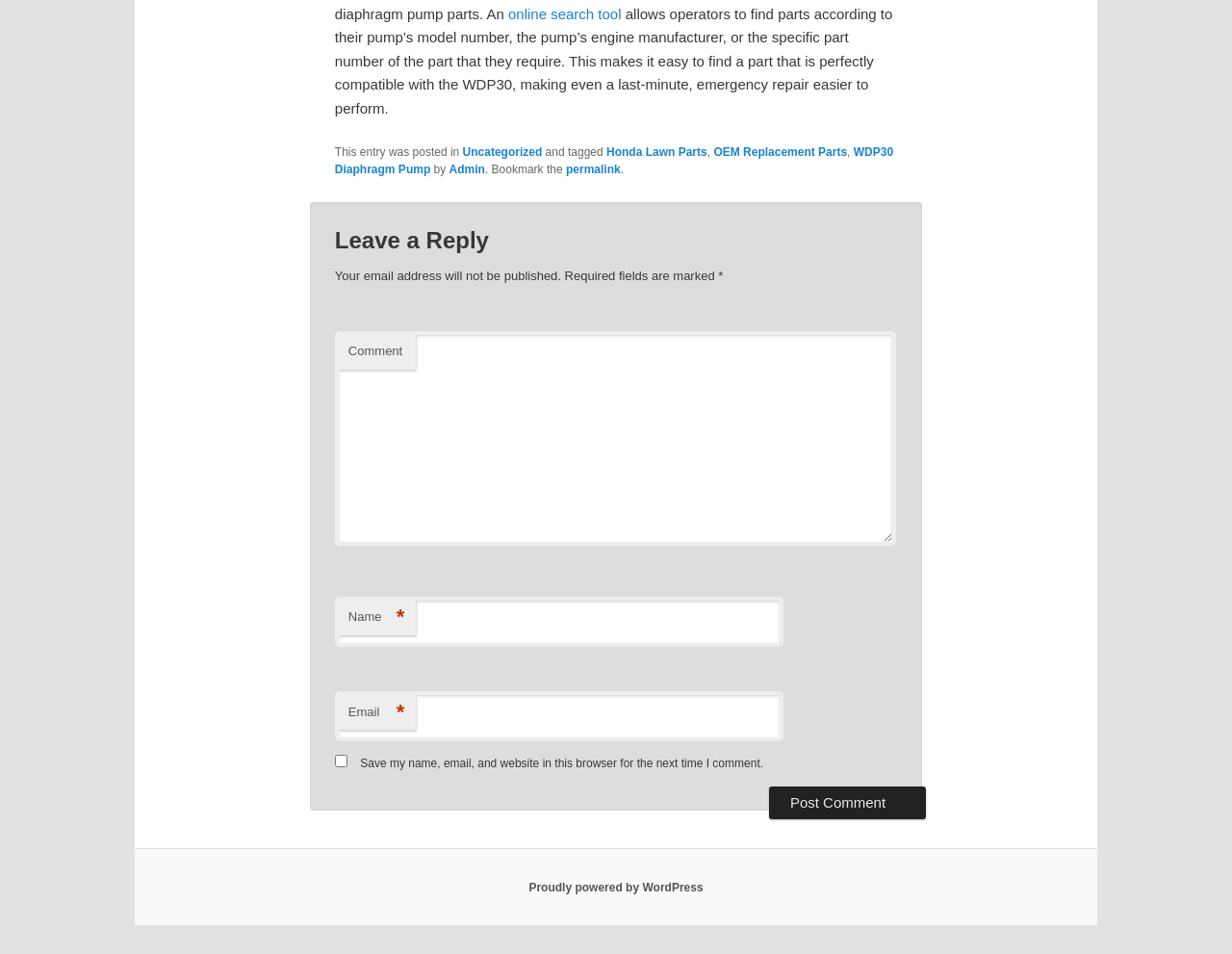Determine the bounding box coordinates of the clickable region to carry out the instruction: "Call us for plumbing needs".

None